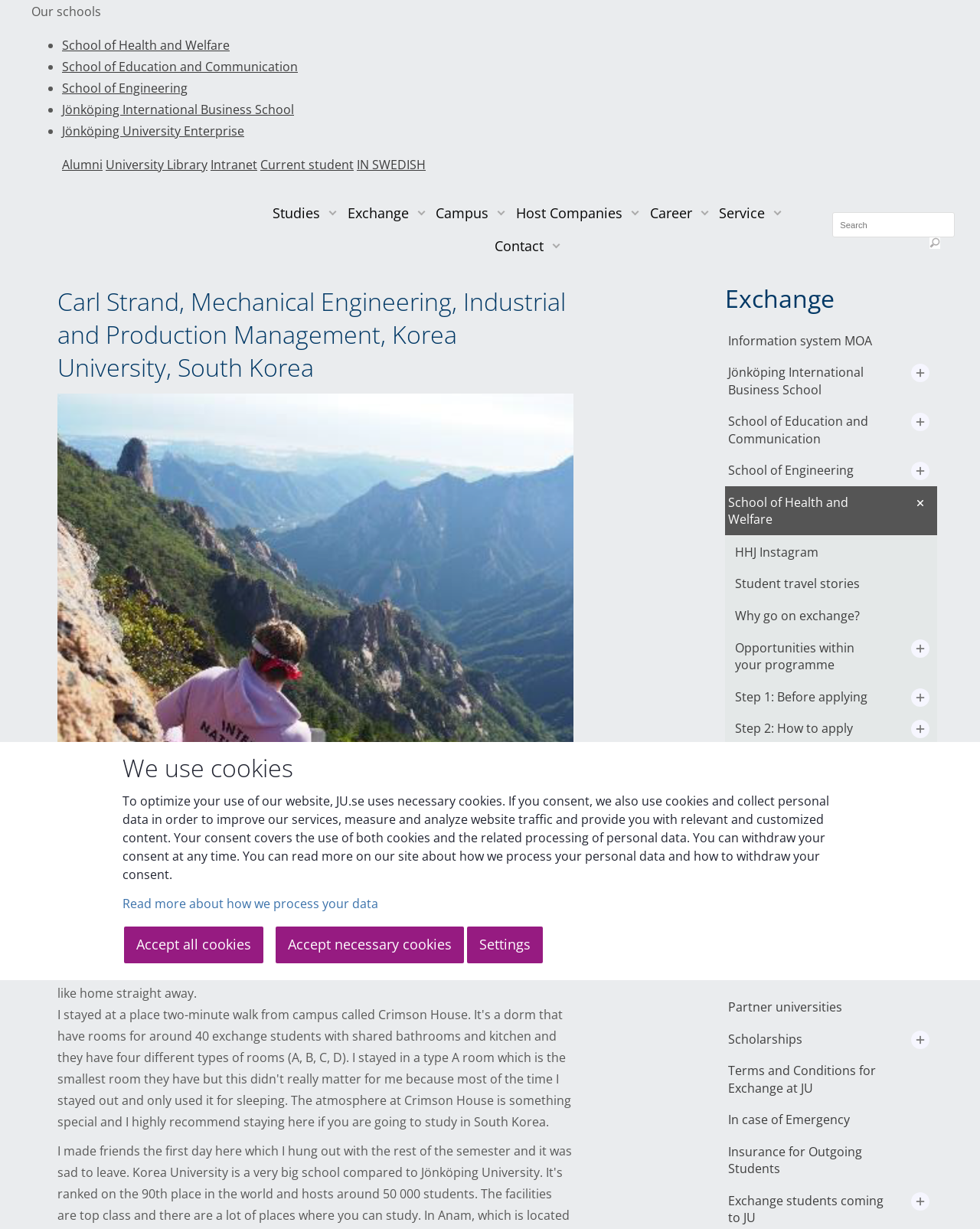What are the different types of schools listed in the main menu?
Relying on the image, give a concise answer in one word or a brief phrase.

School of Health and Welfare, School of Education and Communication, School of Engineering, Jönköping International Business School